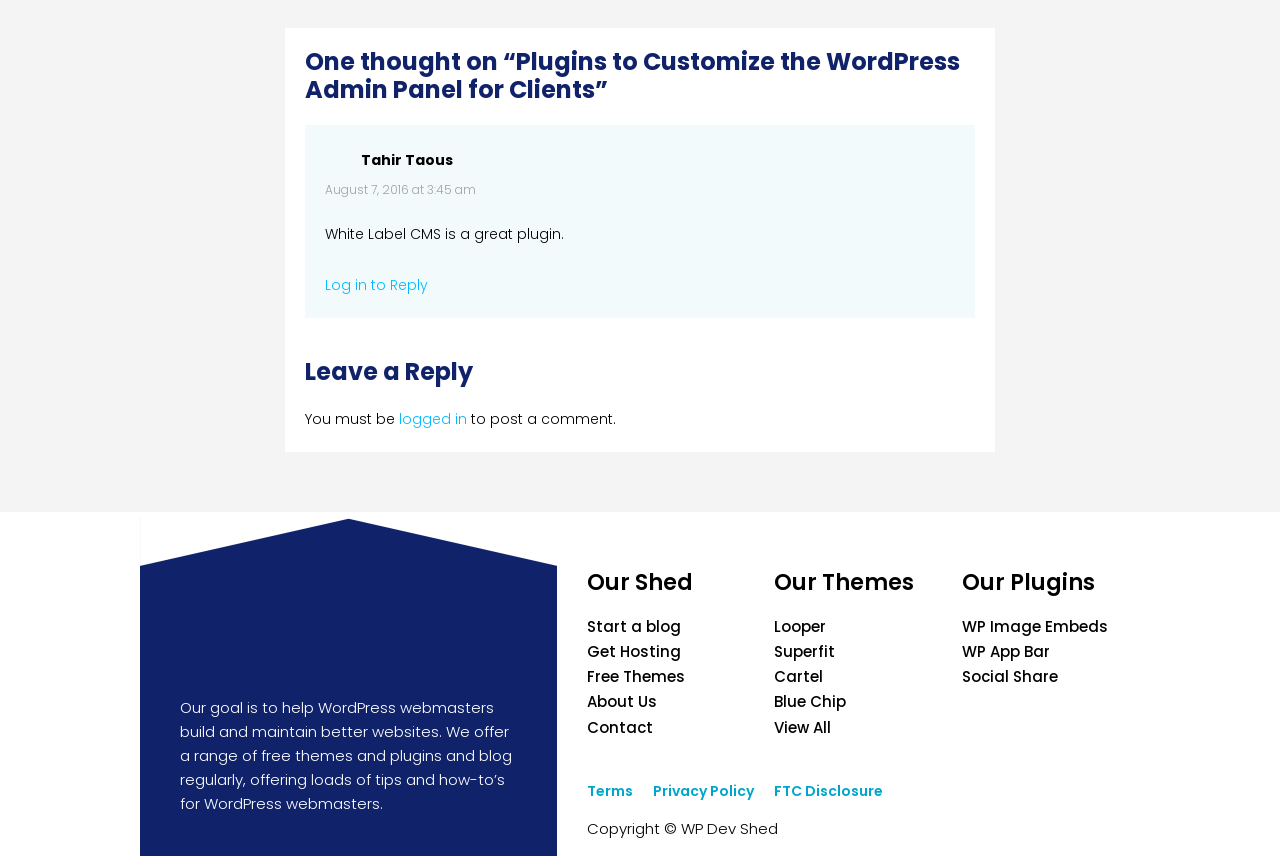Determine the bounding box coordinates for the area that should be clicked to carry out the following instruction: "Go to Facebook".

None